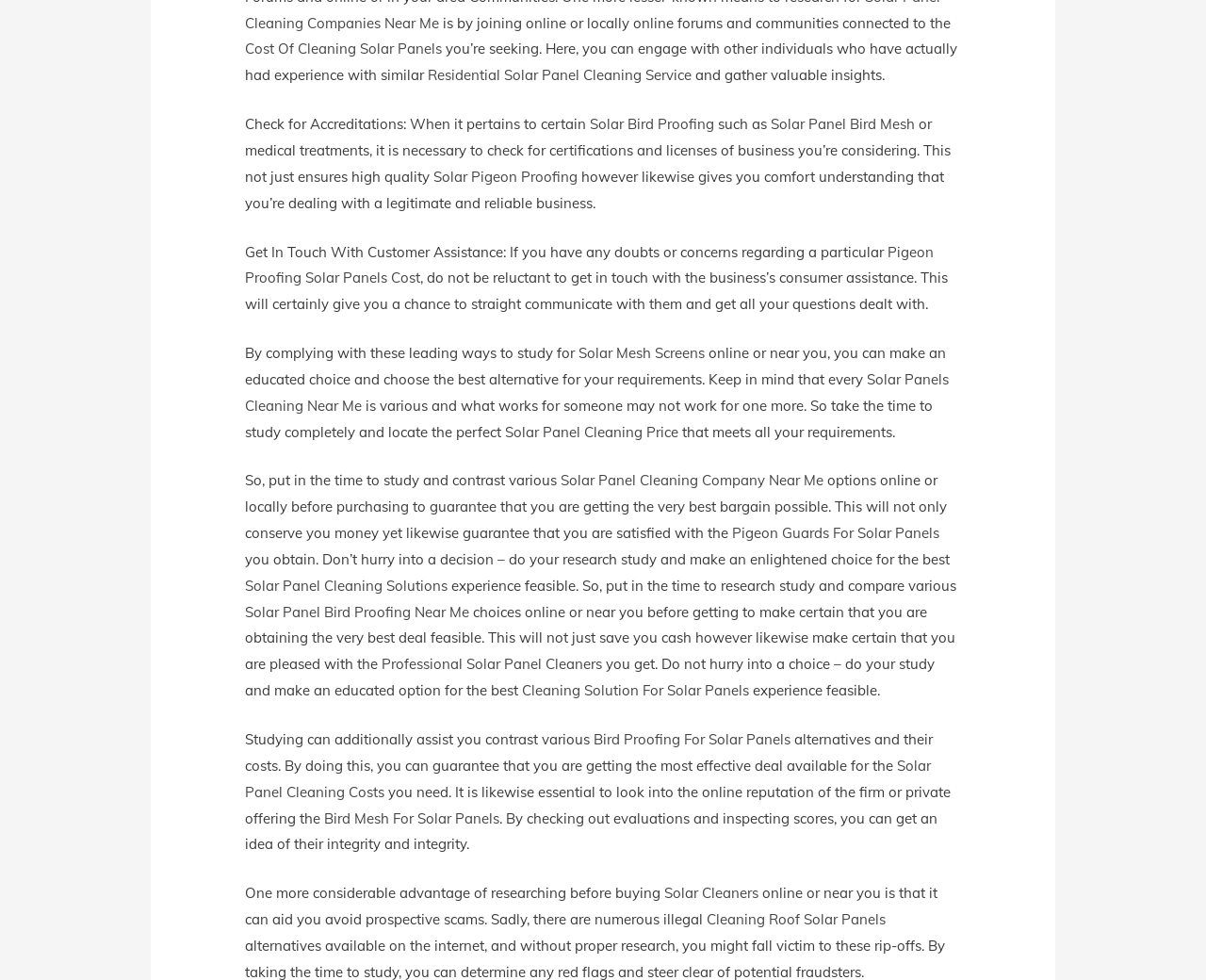Please identify the bounding box coordinates of the area that needs to be clicked to fulfill the following instruction: "Click on 'Cost Of Cleaning Solar Panels'."

[0.203, 0.041, 0.366, 0.059]